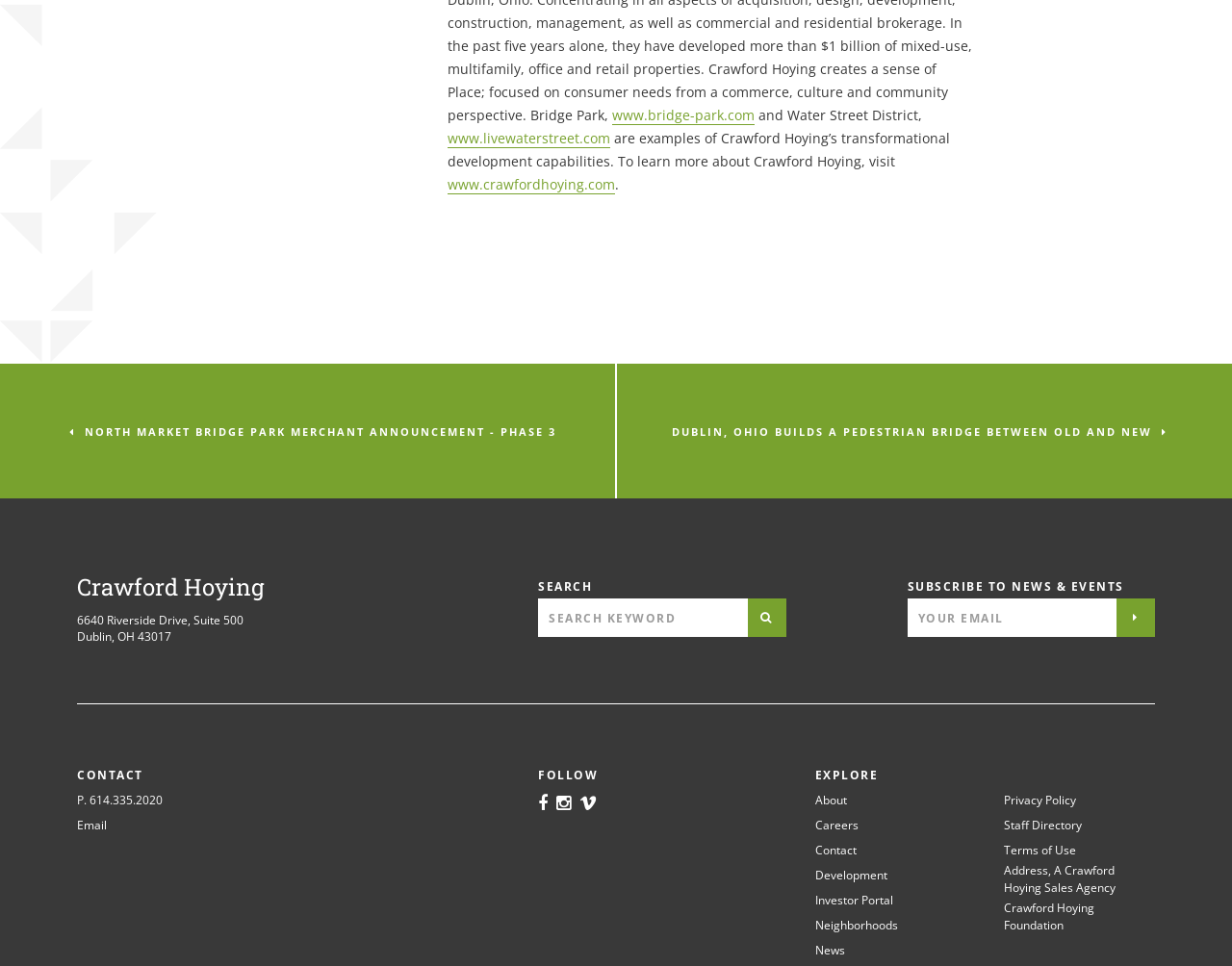What are the types of information that can be found on the webpage?
Answer the question with a single word or phrase by looking at the picture.

About, Careers, Contact, Development, etc.